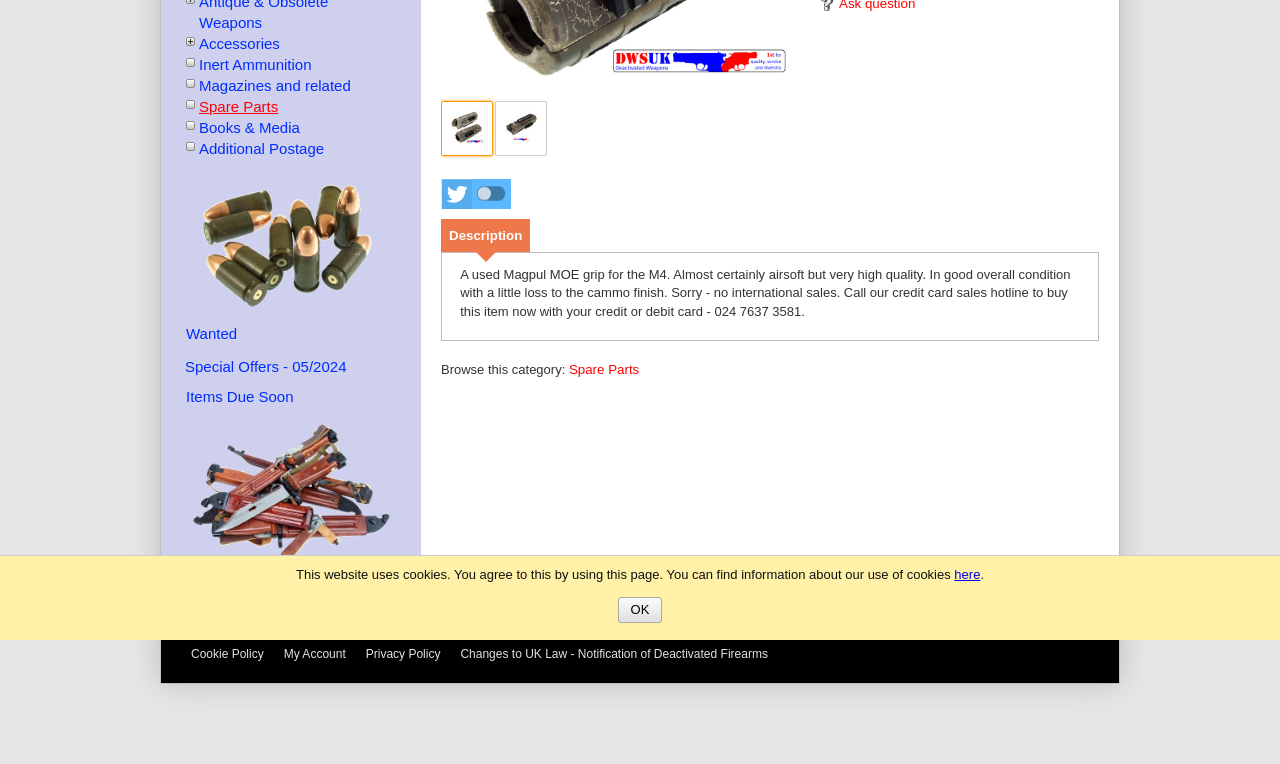Locate the bounding box of the UI element with the following description: "100+ Reviews on Google".

None